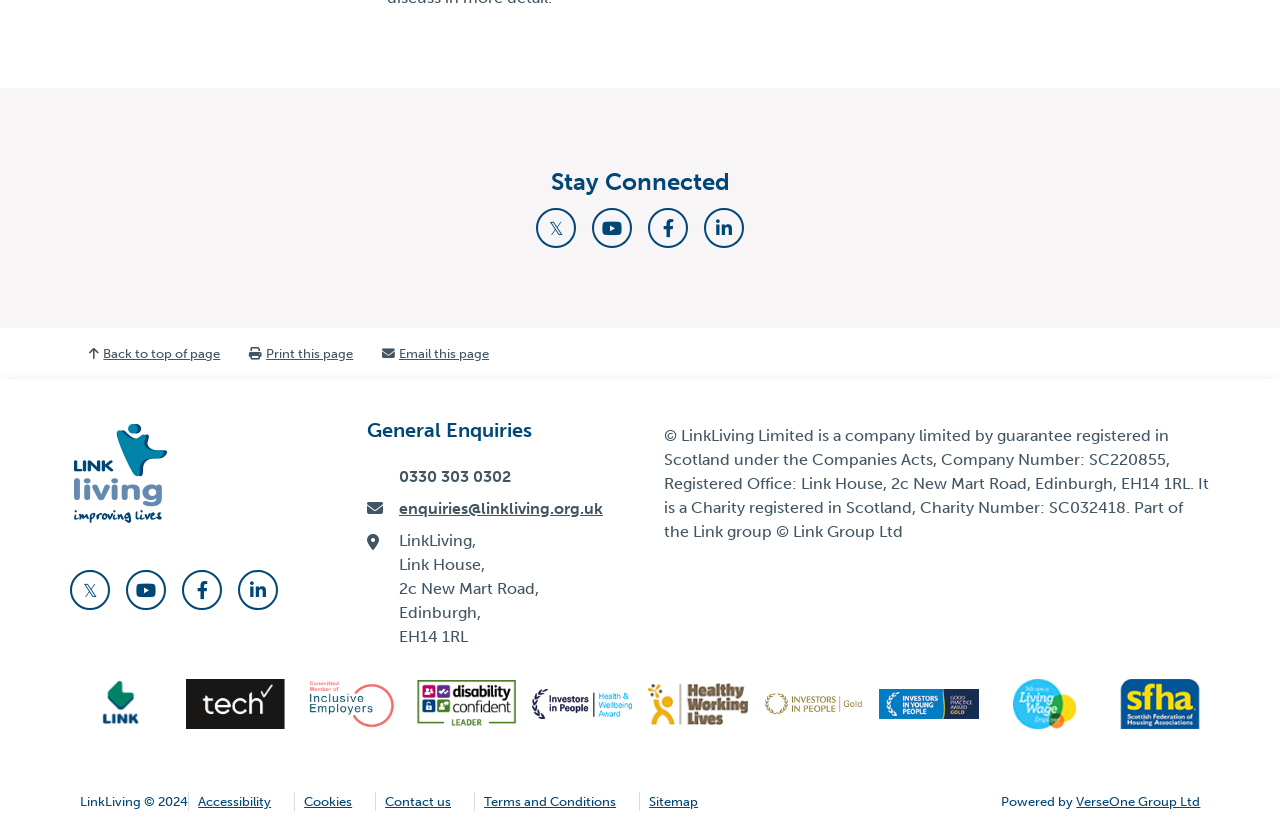What is the address of LinkLiving's registered office?
Look at the image and respond with a one-word or short-phrase answer.

Link House, 2c New Mart Road, Edinburgh, EH14 1RL